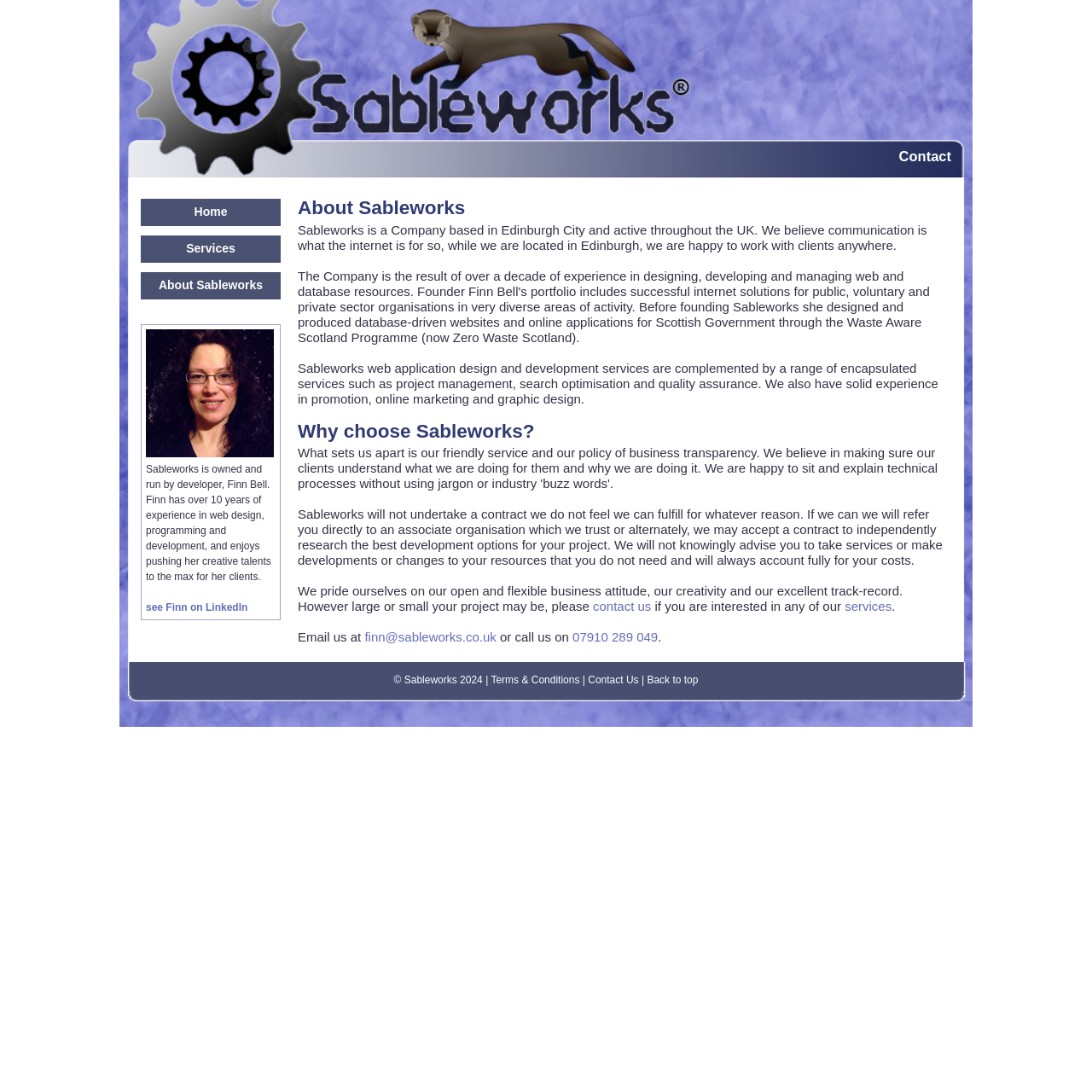Answer the question with a brief word or phrase:
What is the name of the company?

Sableworks